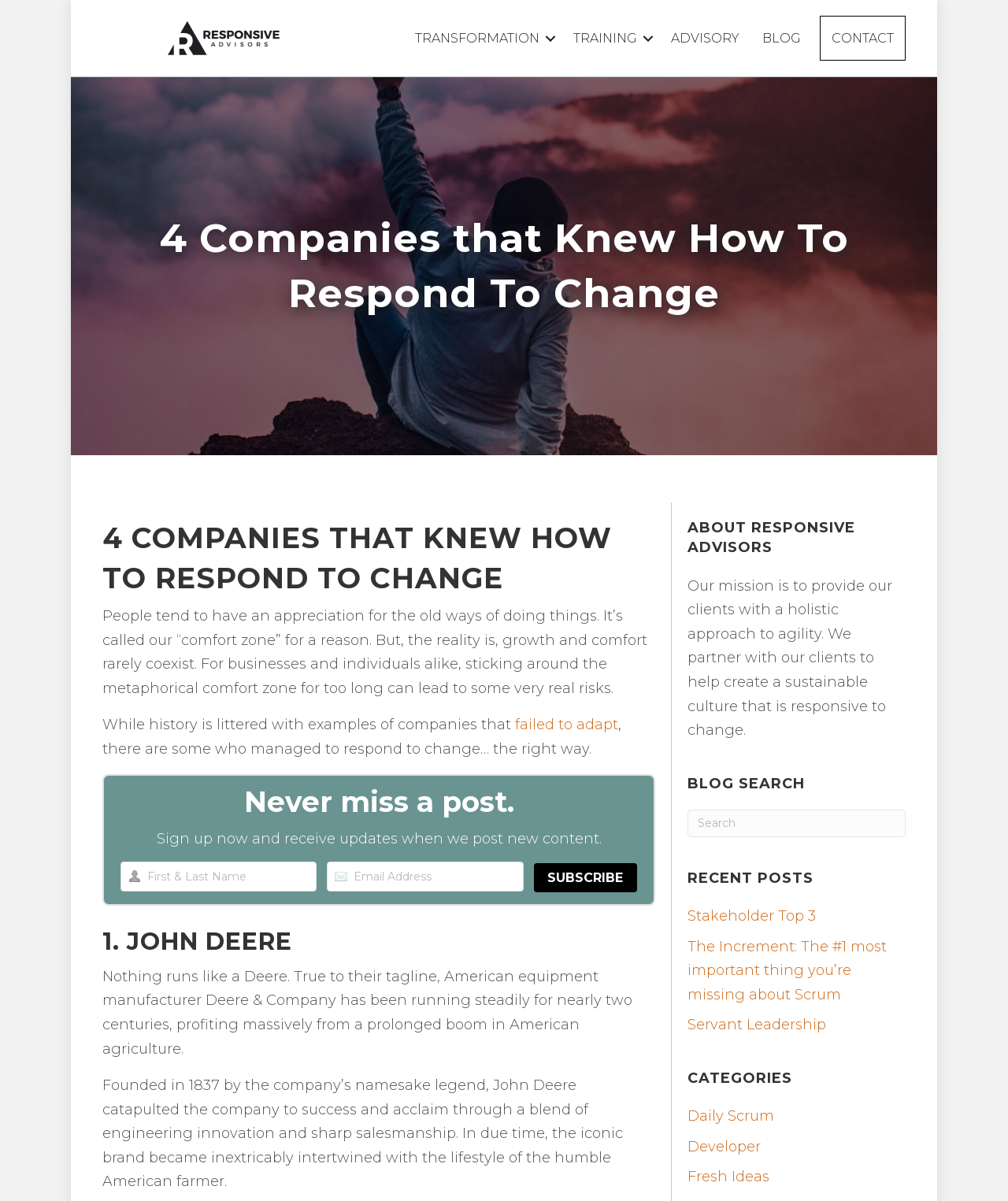What is the company logo located at the top left?
Give a detailed and exhaustive answer to the question.

The logo is located at the top left of the webpage, which is a cropped image with a bounding box coordinate of [0.163, 0.015, 0.28, 0.049]. It is a part of the root element '4 Companies that Knew How To Respond To Change - Responsive Advisors'.